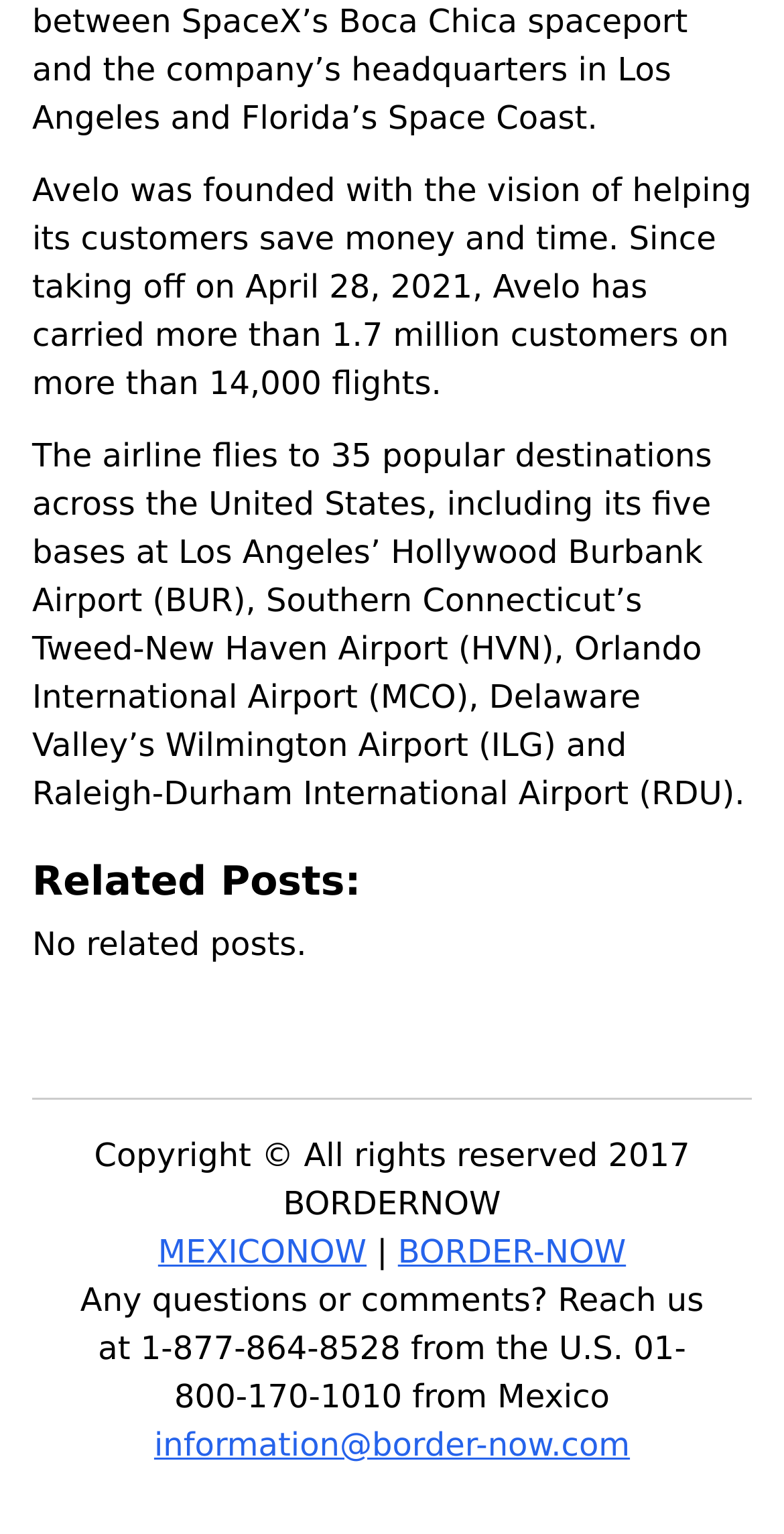Give a concise answer of one word or phrase to the question: 
What is the copyright year of the webpage?

2017